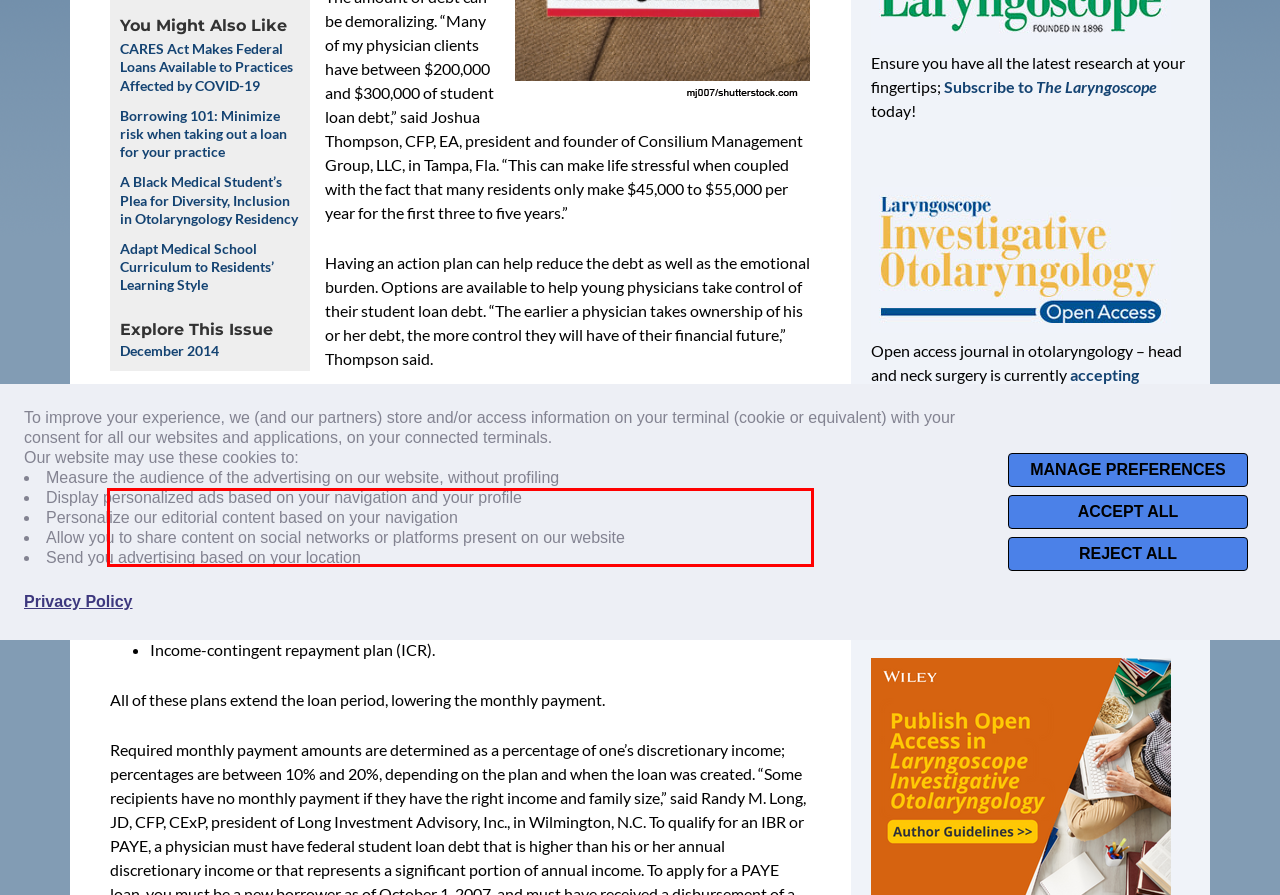Examine the screenshot of the webpage, locate the red bounding box, and generate the text contained within it.

These plans are intended for physicians who have a lower annual discretionary income than their debt load. They are designed to make student loan debt more manageable by reducing the monthly payment amount. The plans come in three forms: